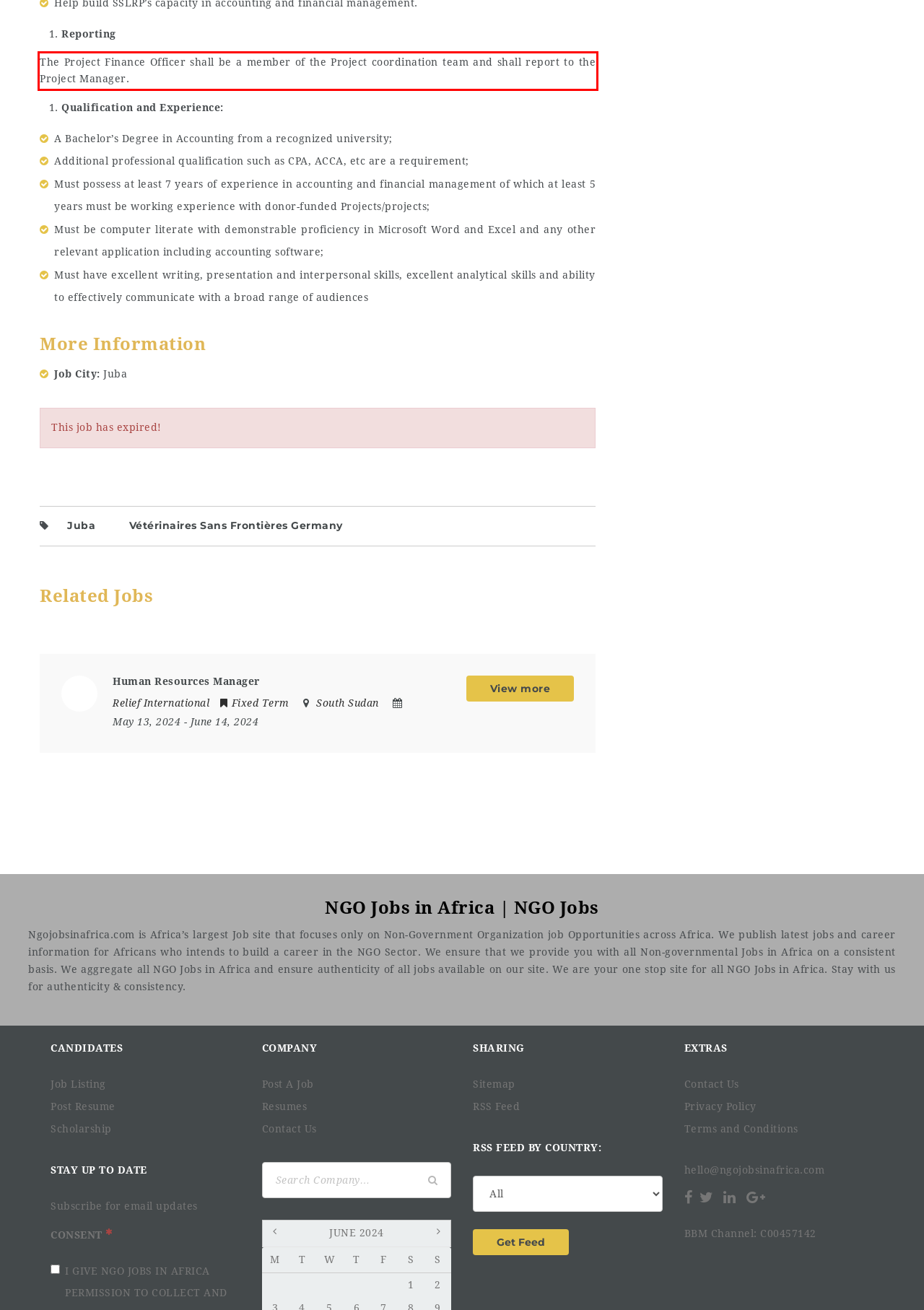Given a webpage screenshot, locate the red bounding box and extract the text content found inside it.

The Project Finance Officer shall be a member of the Project coordination team and shall report to the Project Manager.